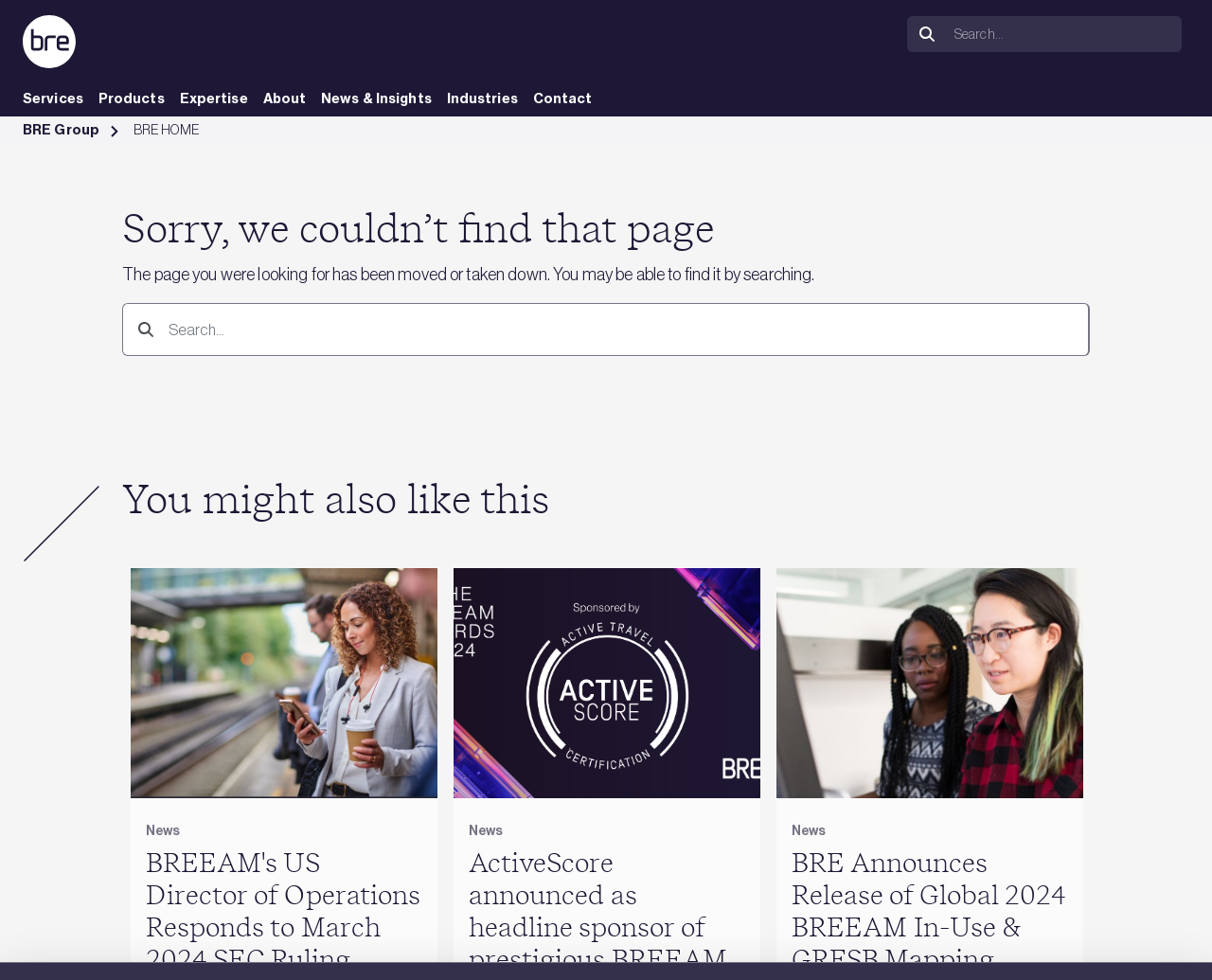Find the bounding box coordinates of the element's region that should be clicked in order to follow the given instruction: "Search for something". The coordinates should consist of four float numbers between 0 and 1, i.e., [left, top, right, bottom].

[0.781, 0.016, 0.975, 0.053]